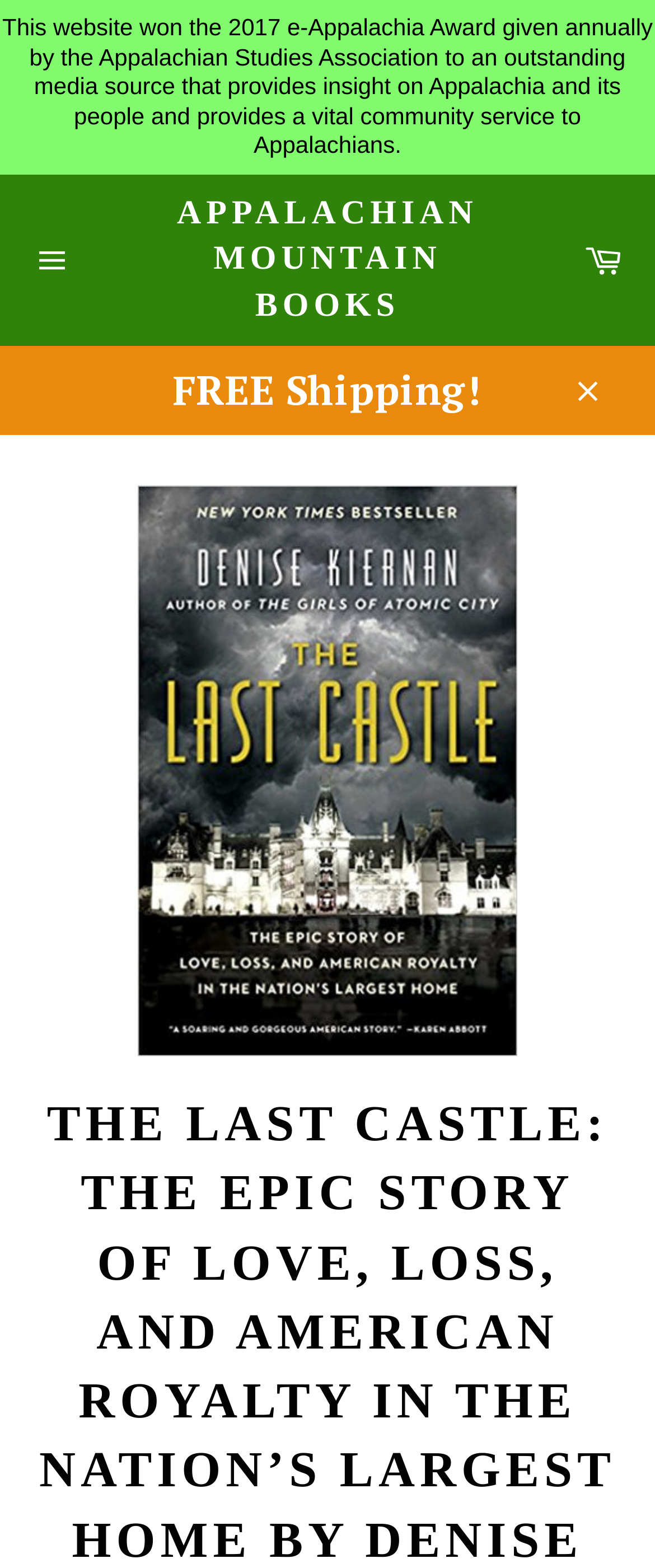Identify the bounding box coordinates for the UI element described as follows: Appalachian Mountain Books. Use the format (top-left x, top-left y, bottom-right x, bottom-right y) and ensure all values are floating point numbers between 0 and 1.

[0.263, 0.122, 0.737, 0.21]